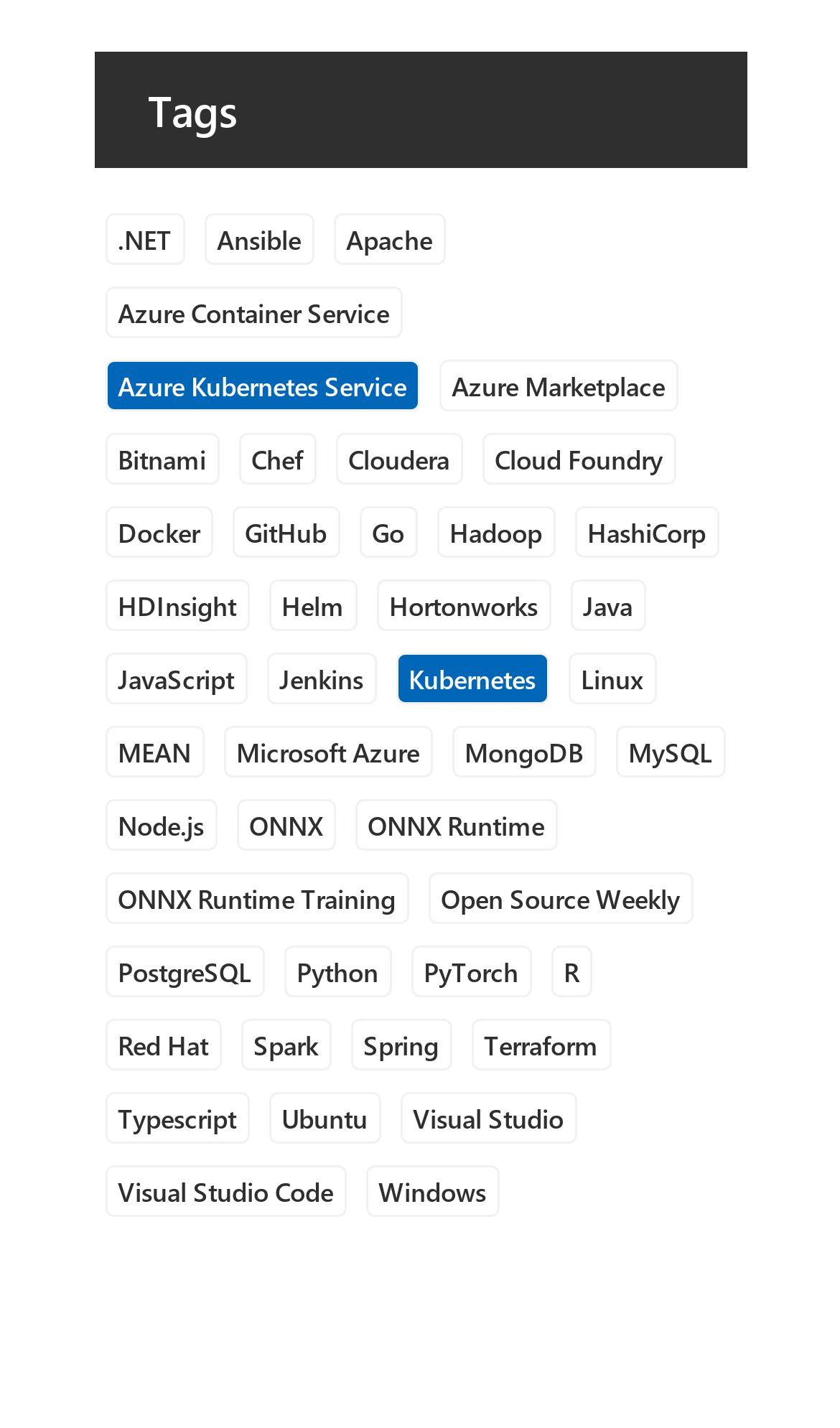Can you show the bounding box coordinates of the region to click on to complete the task described in the instruction: "Discover Kubernetes"?

[0.471, 0.457, 0.653, 0.494]